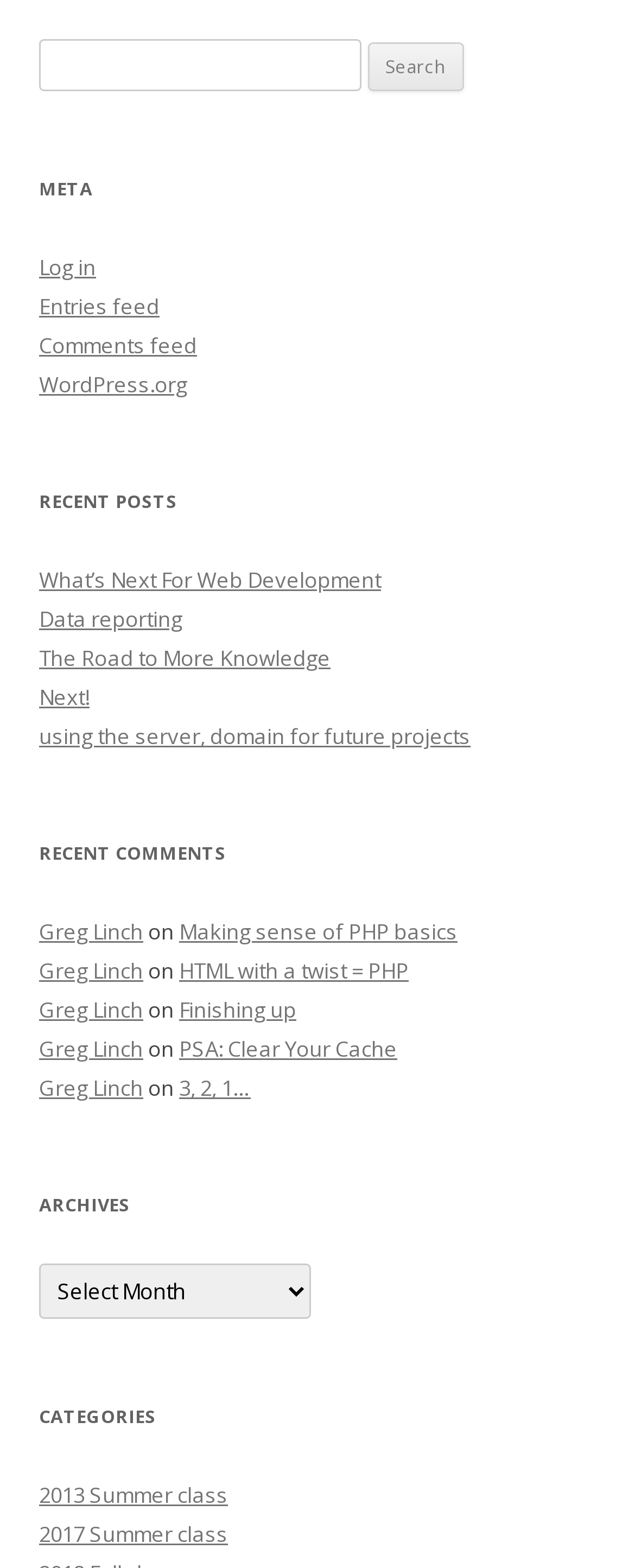Please find the bounding box coordinates of the element that you should click to achieve the following instruction: "Log in to the website". The coordinates should be presented as four float numbers between 0 and 1: [left, top, right, bottom].

[0.062, 0.161, 0.151, 0.18]